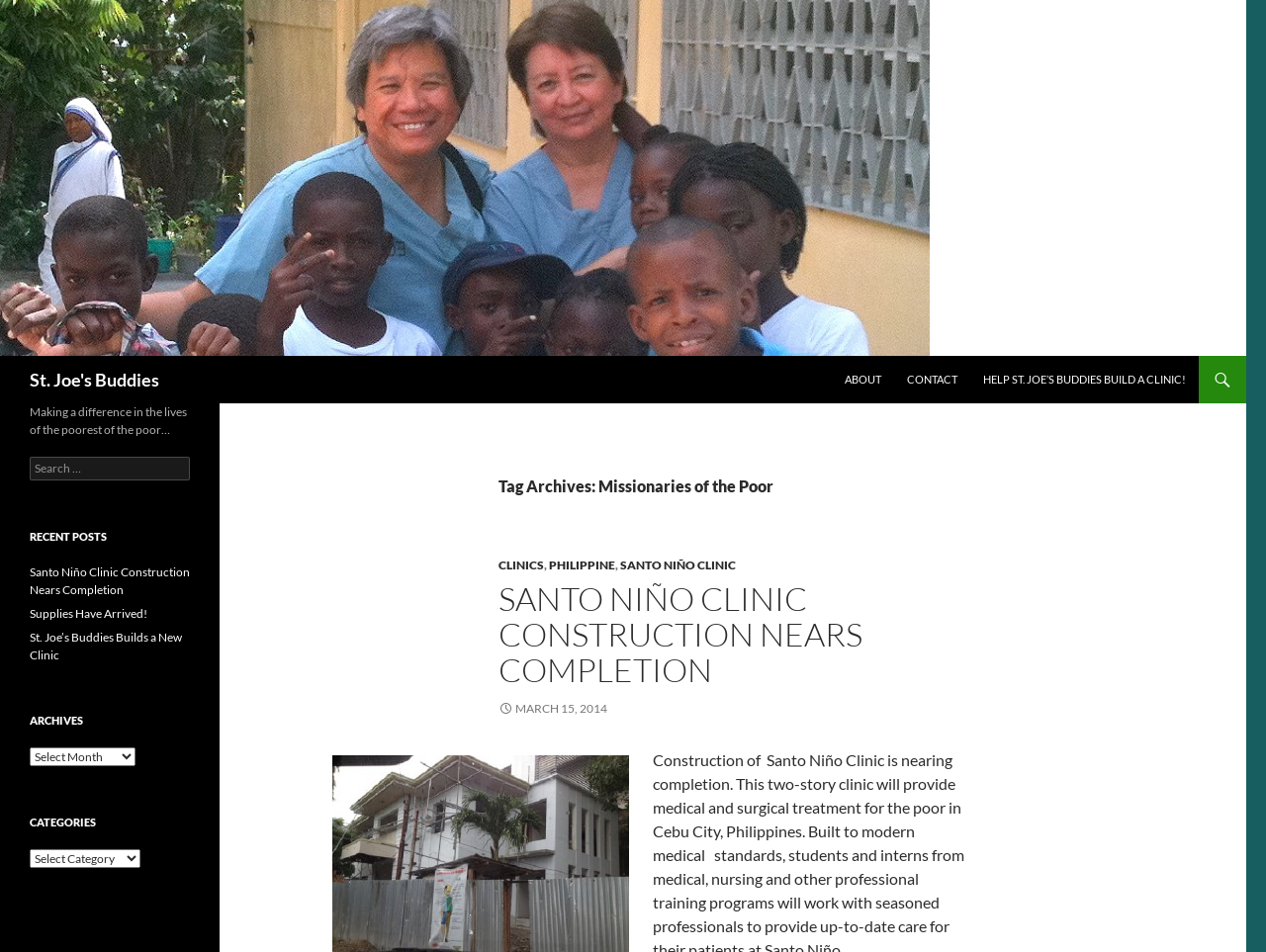Offer an extensive depiction of the webpage and its key elements.

The webpage is about Missionaries of the Poor and St. Joe's Buddies. At the top, there is a logo image of St. Joe's Buddies, accompanied by a link with the same name. Below the logo, there is a heading that reads "St. Joe's Buddies". 

To the right of the logo, there are several links, including "Search", "SKIP TO CONTENT", "ABOUT", "CONTACT", and "HELP ST. JOE’S BUDDIES BUILD A CLINIC!". 

Below these links, there is a header section with a heading that reads "Tag Archives: Missionaries of the Poor". Under this heading, there are links to "CLINICS", "PHILIPPINE", and "SANTO NIÑO CLINIC". 

Further down, there is a heading that reads "SANTO NIÑO CLINIC CONSTRUCTION NEARS COMPLETION", followed by a link with the same name. There is also a link to a date, "MARCH 15, 2014". 

On the left side of the page, there is a section with a heading that reads "Making a difference in the lives of the poorest of the poor…". Below this heading, there is a complementary section with a search box and a heading that reads "RECENT POSTS". Under this heading, there are links to several recent posts, including "Santo Niño Clinic Construction Nears Completion", "Supplies Have Arrived!", and "St. Joe’s Buddies Builds a New Clinic". 

Further down, there are headings for "ARCHIVES" and "CATEGORIES", each with a dropdown menu.